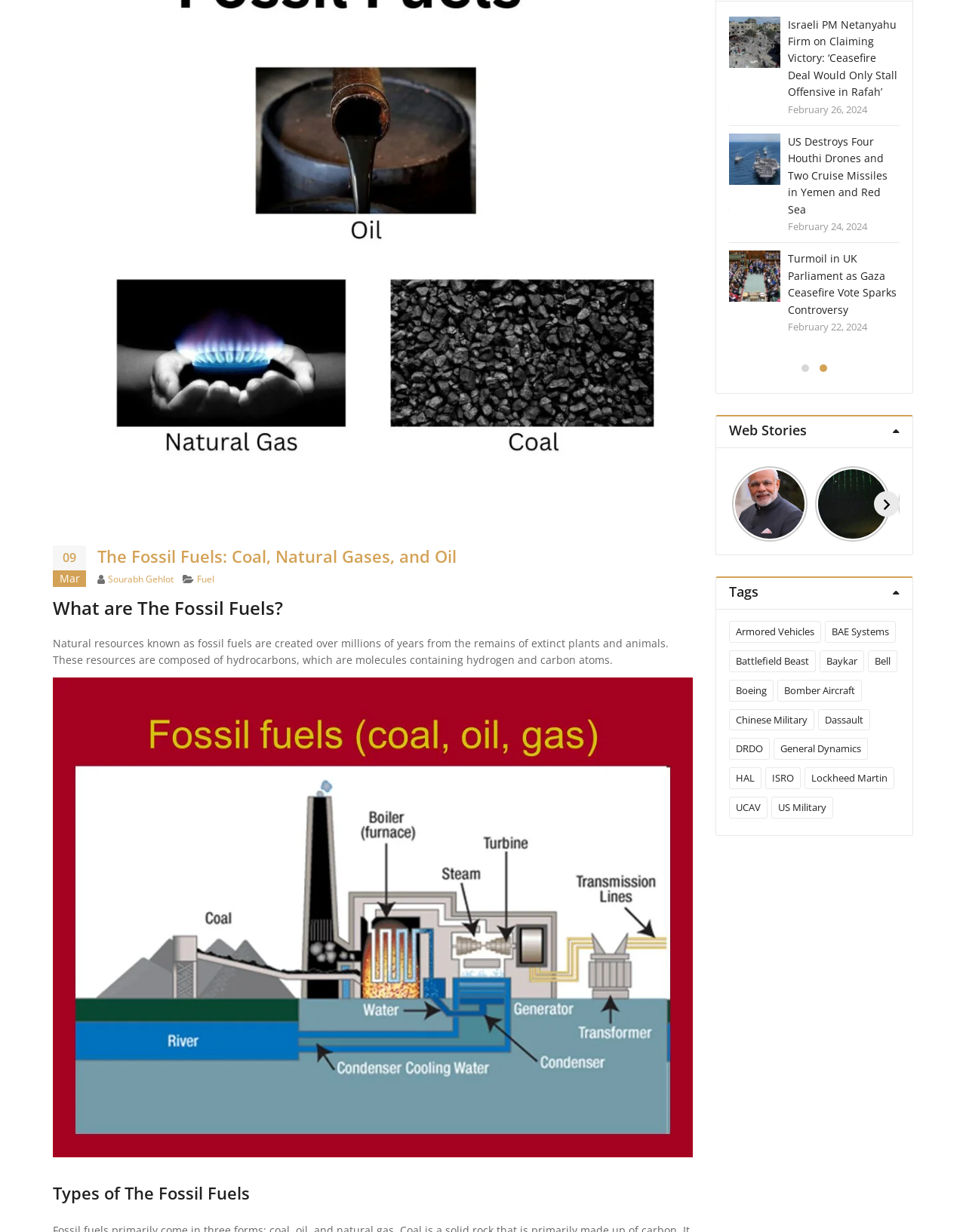Locate the bounding box coordinates of the UI element described by: "alt="Chengdu J-20 Fighter Jet"". The bounding box coordinates should consist of four float numbers between 0 and 1, i.e., [left, top, right, bottom].

[0.493, 0.013, 0.546, 0.055]